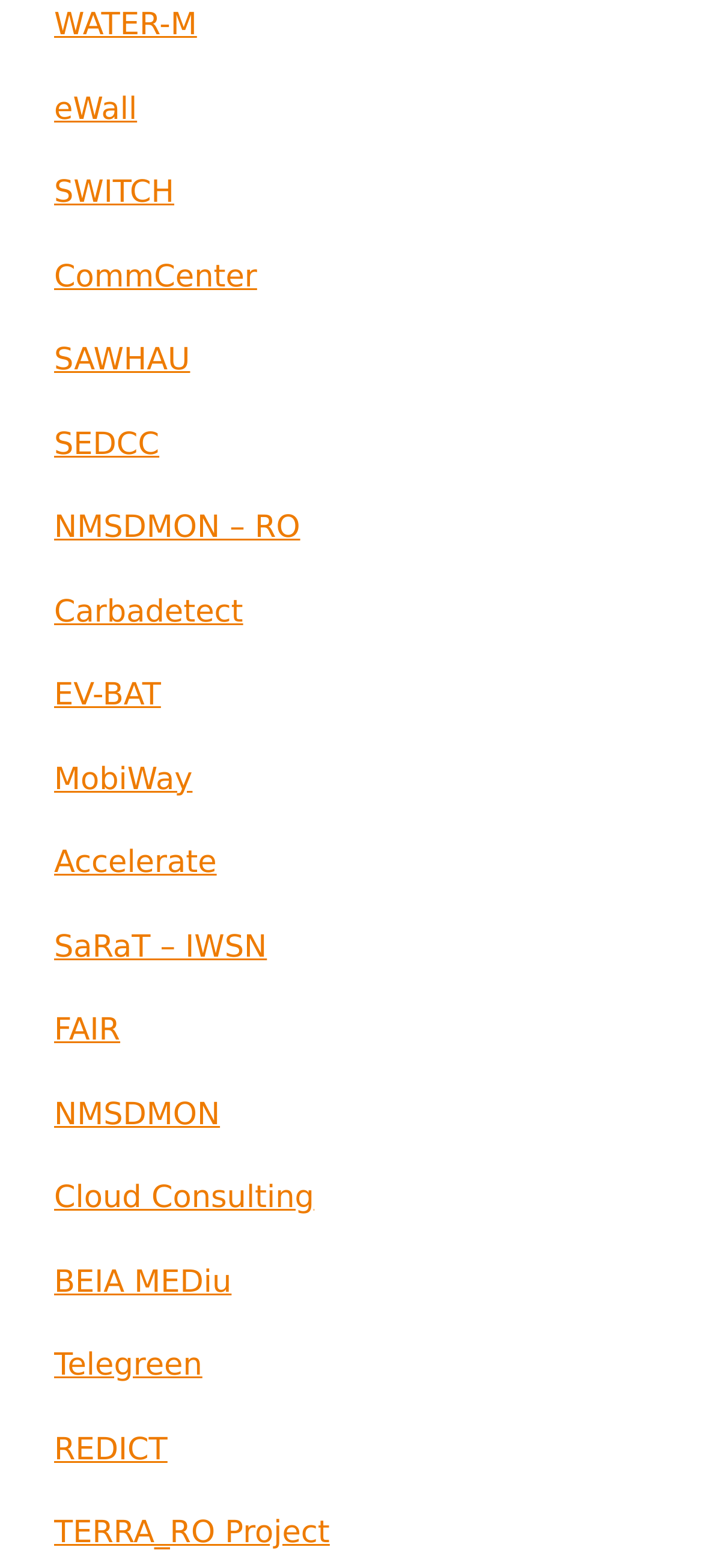Please provide the bounding box coordinates in the format (top-left x, top-left y, bottom-right x, bottom-right y). Remember, all values are floating point numbers between 0 and 1. What is the bounding box coordinate of the region described as: SAWHAU

[0.077, 0.216, 0.923, 0.246]